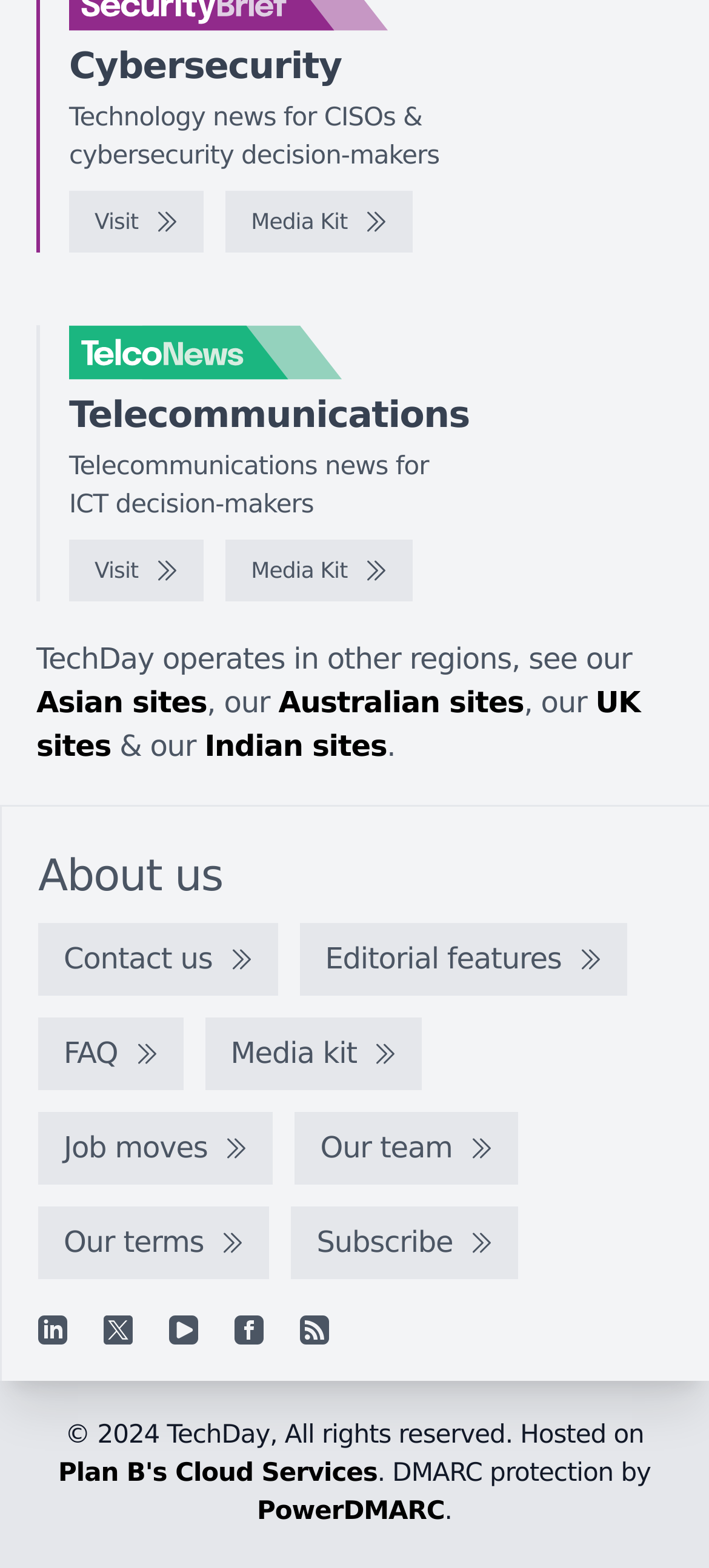Identify the bounding box coordinates of the region I need to click to complete this instruction: "Explore Asian sites".

[0.051, 0.437, 0.292, 0.459]